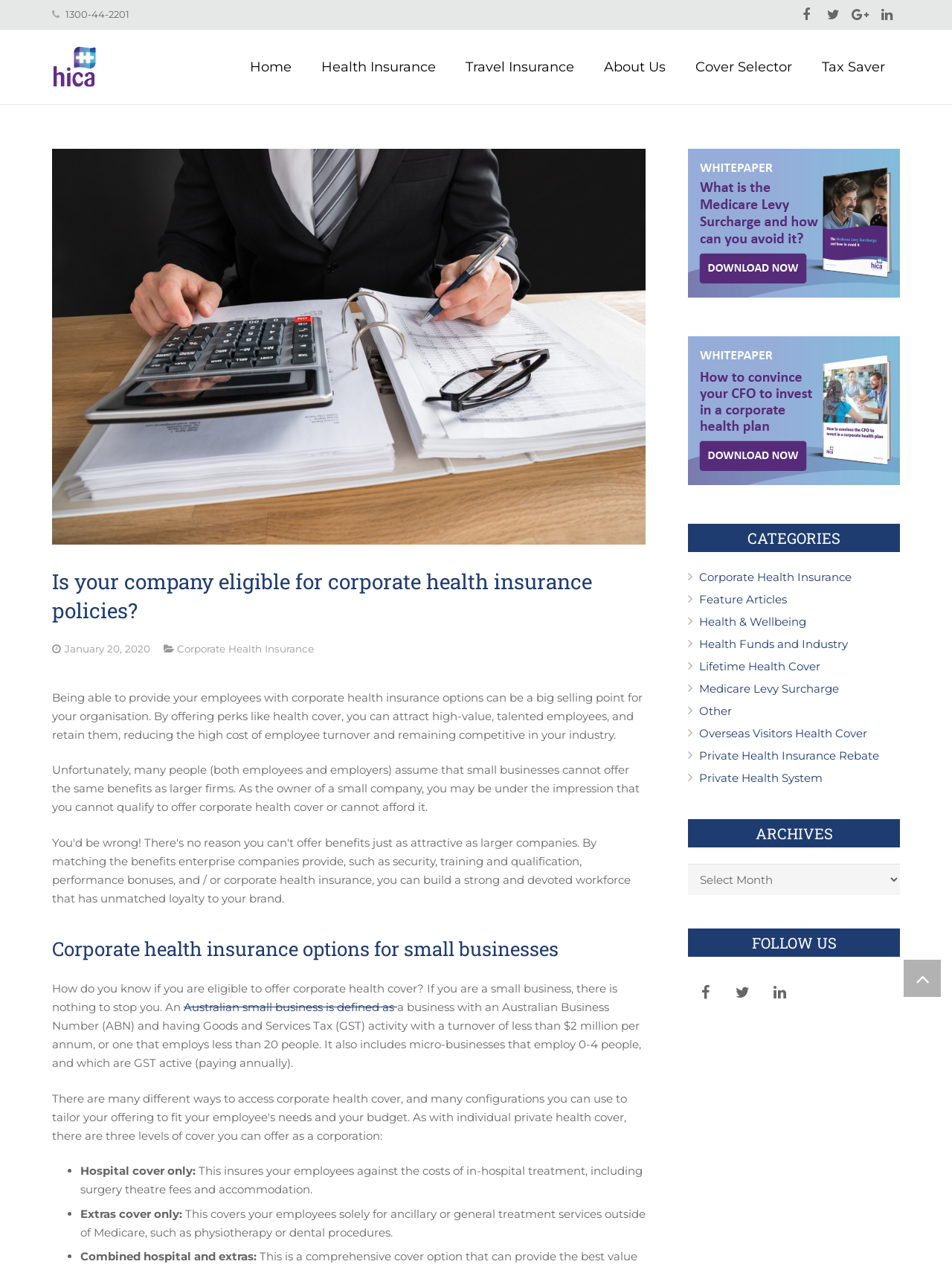Find the bounding box coordinates of the element to click in order to complete the given instruction: "Click the Facebook icon."

[0.721, 0.767, 0.76, 0.796]